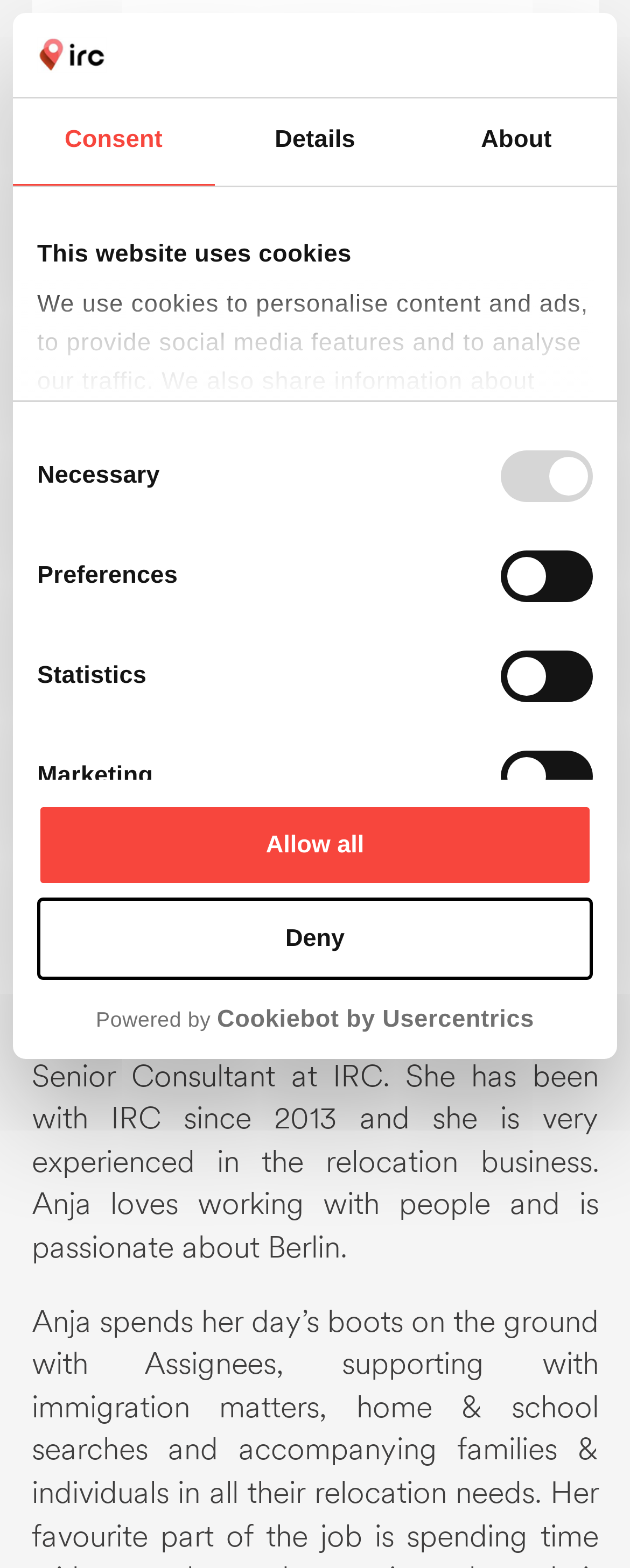Could you find the bounding box coordinates of the clickable area to complete this instruction: "Click the 'Login' link"?

[0.101, 0.454, 0.327, 0.487]